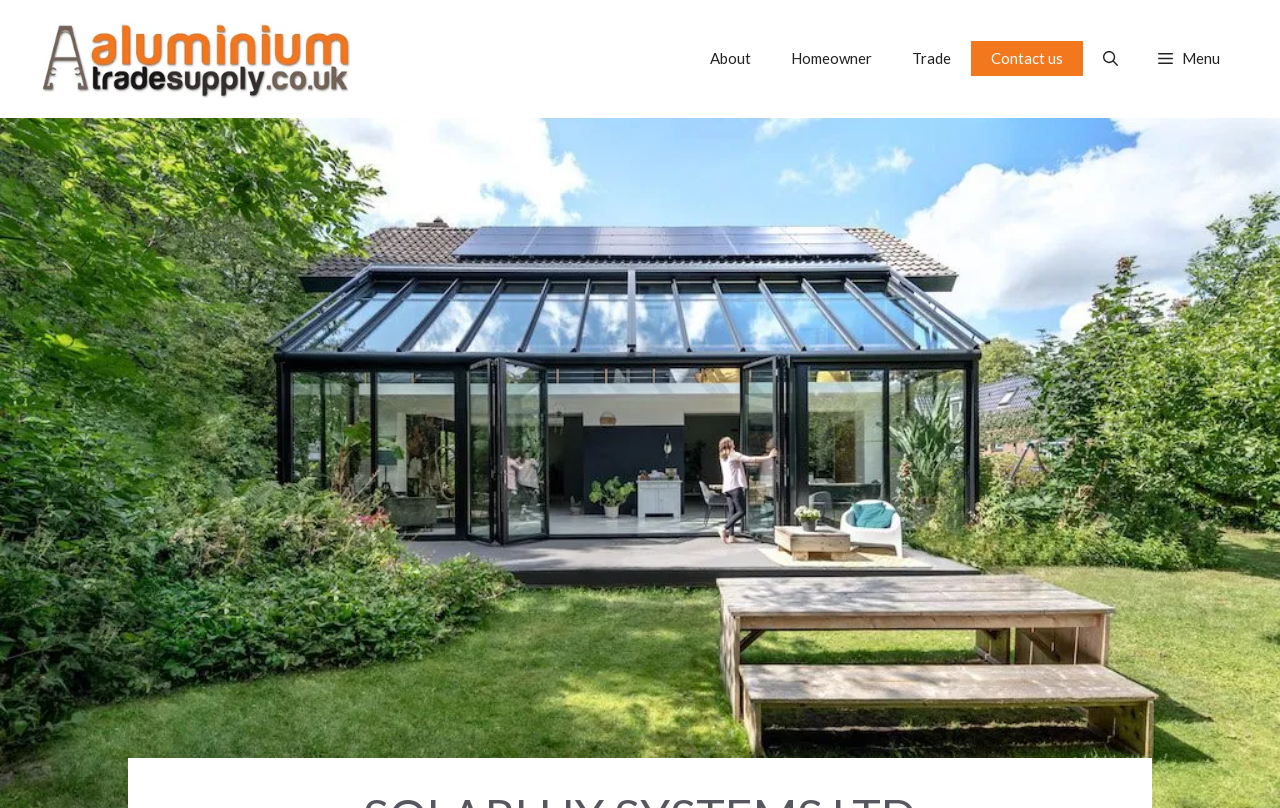What is the purpose of the button at the top right corner?
Using the image as a reference, answer the question in detail.

The button at the top right corner of the webpage, with a bounding box coordinate of [0.846, 0.051, 0.889, 0.094], is used to open the search function.